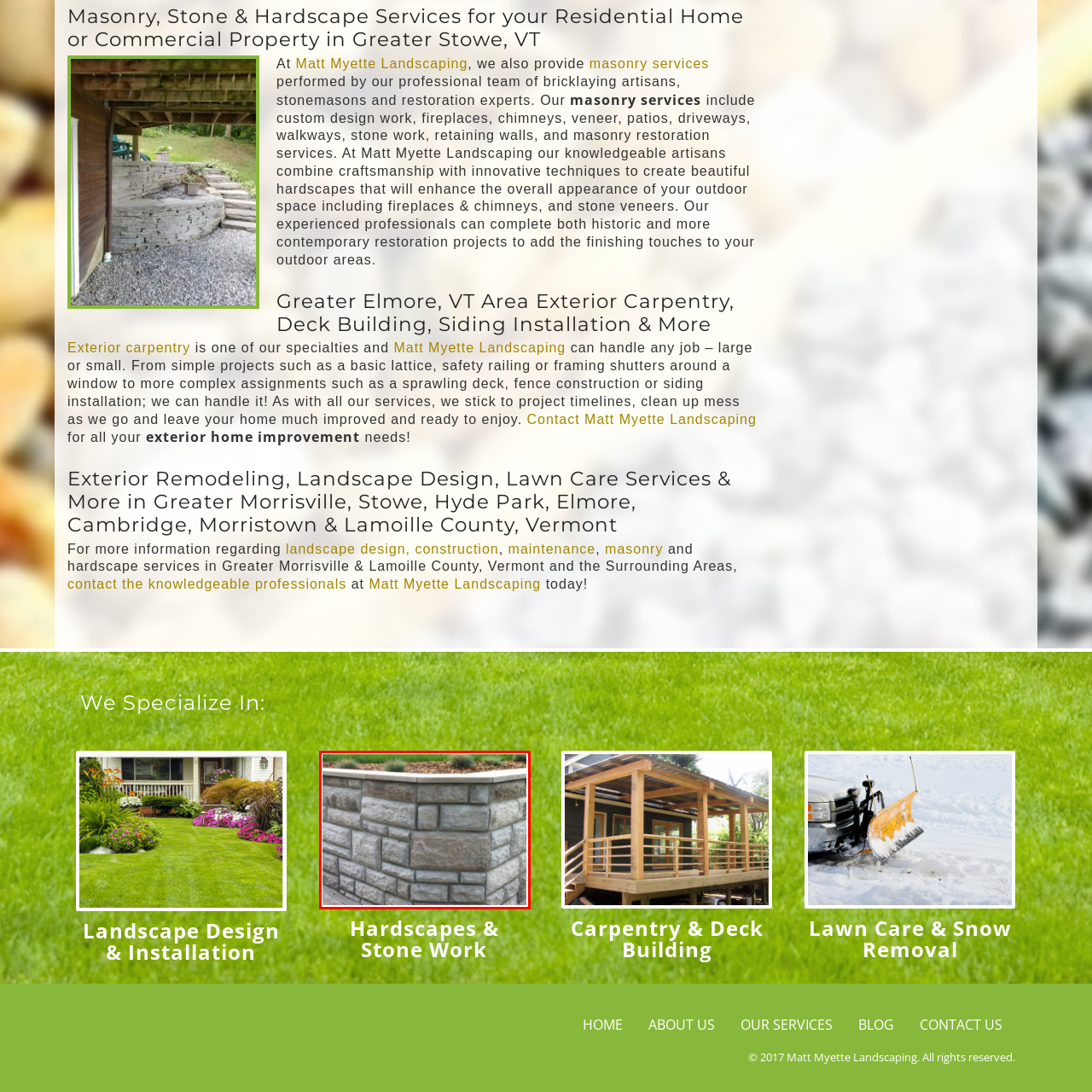What is at the top of the wall?
Look at the image highlighted within the red bounding box and provide a detailed answer to the question.

According to the caption, a smooth concrete cap adds a finishing touch to the top of the wall, providing a clean and polished look to the structure.